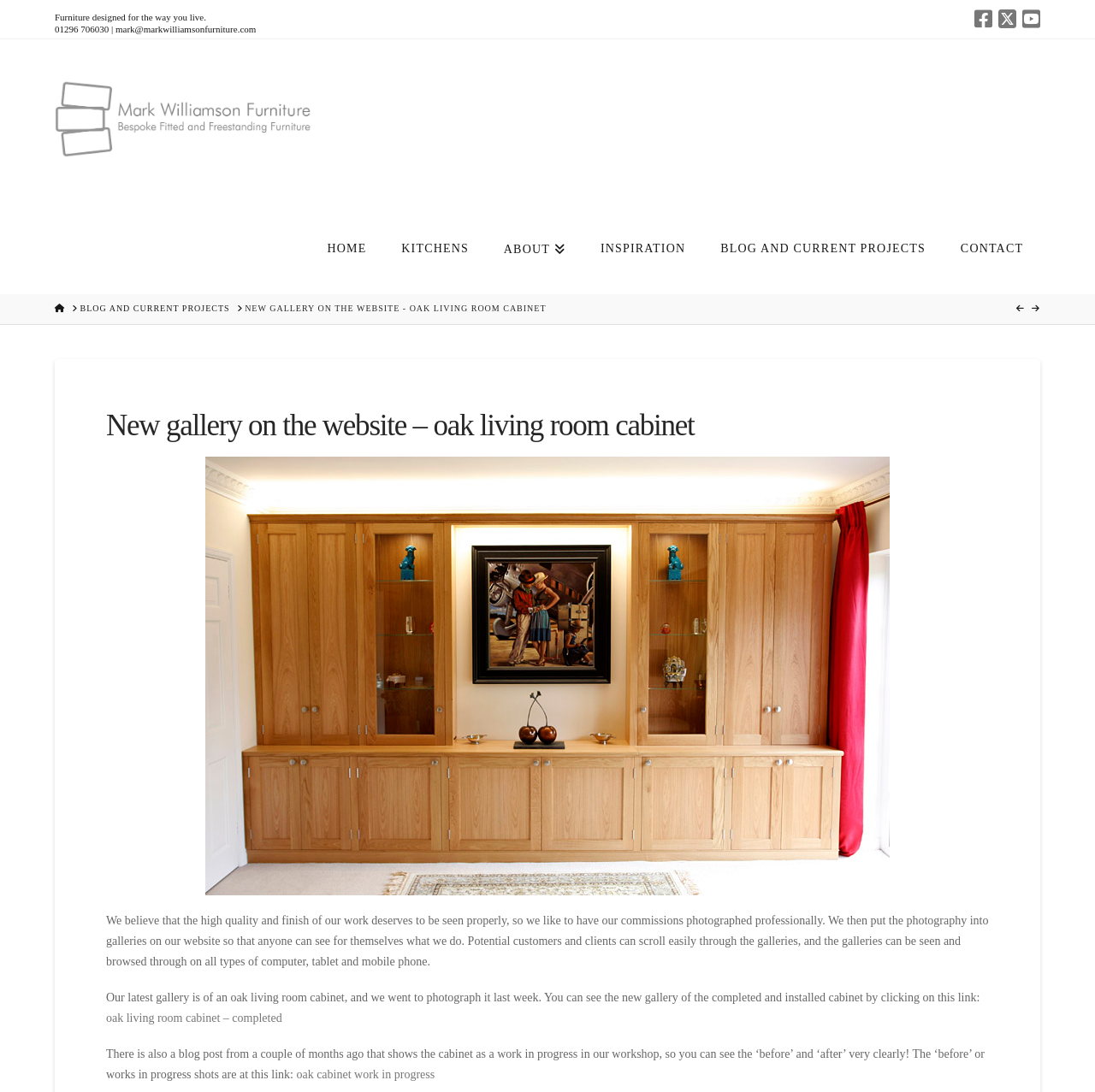Specify the bounding box coordinates for the region that must be clicked to perform the given instruction: "Contact Mark Williamson Furniture".

[0.861, 0.144, 0.95, 0.269]